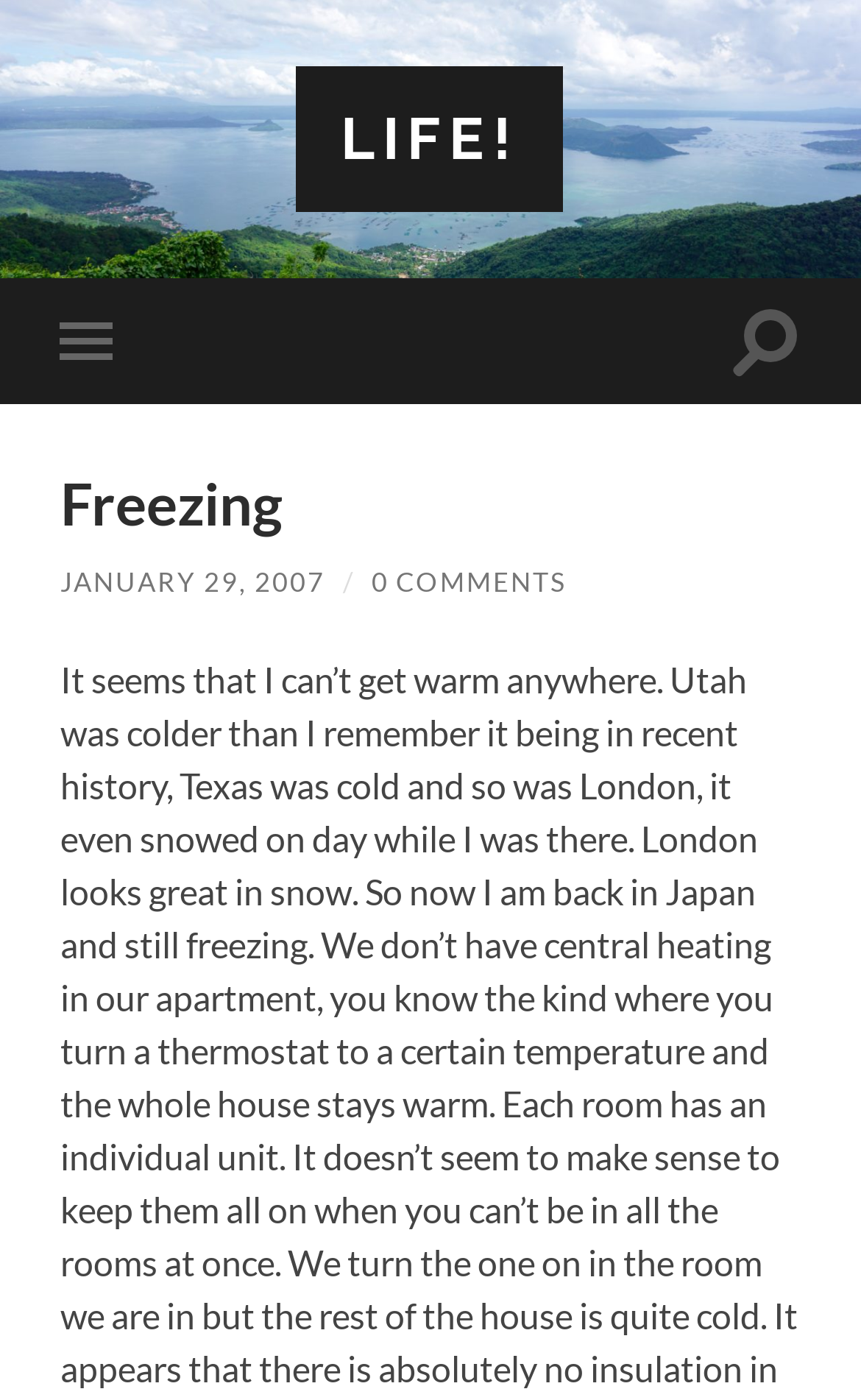Produce an elaborate caption capturing the essence of the webpage.

The webpage is titled "Freezing – Life!" and has a prominent link with the same text at the top center of the page. To the left of this link is a button to toggle the mobile menu, and to the right is a button to toggle the search field. Below these elements is a heading that reads "Freezing", which spans the entire width of the page. 

Underneath the heading is a link to a specific date, "JANUARY 29, 2007", positioned on the left side of the page. Next to this link is a static text element containing a forward slash, and to the right of that is a link indicating "0 COMMENTS".